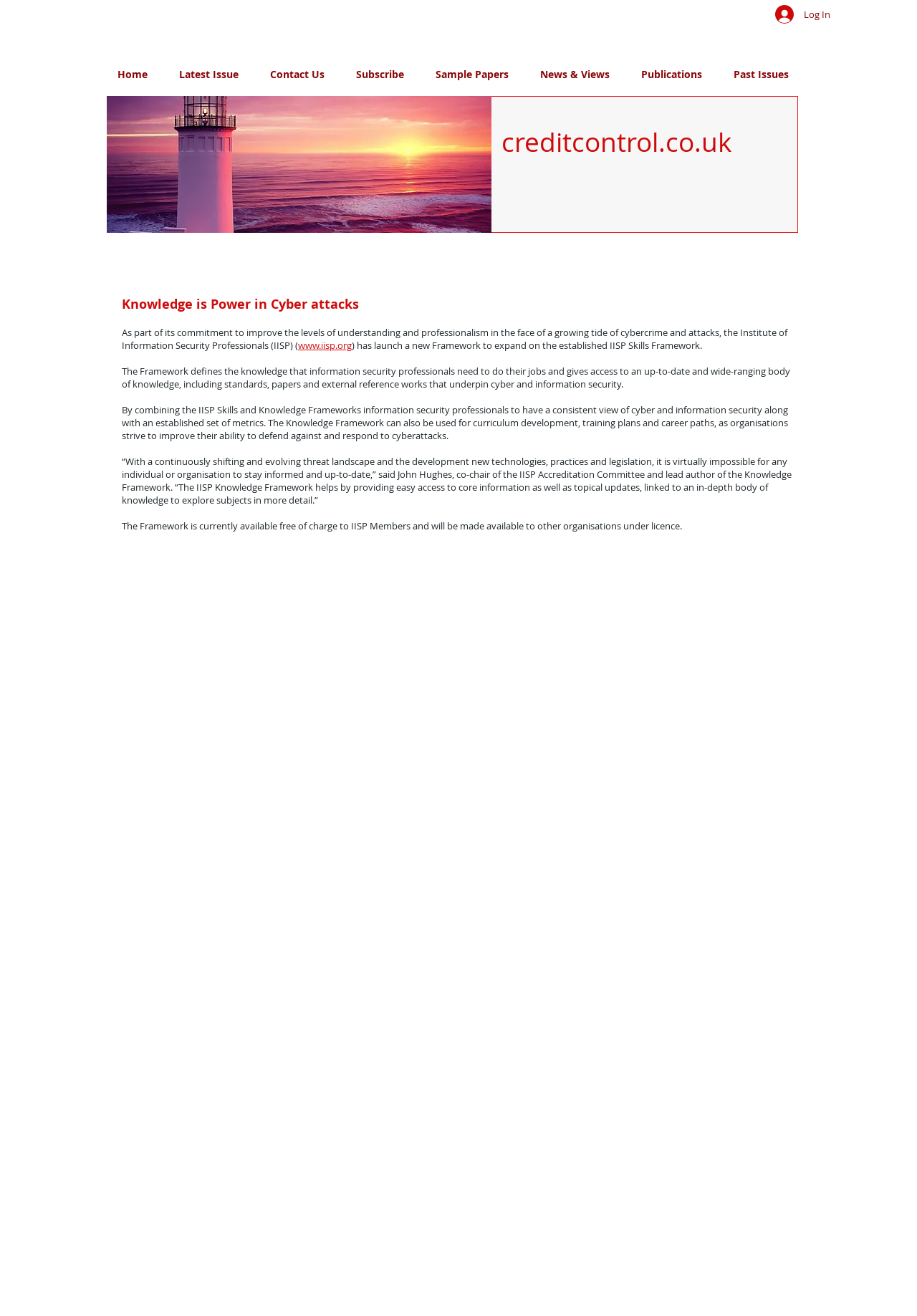Refer to the element description aria-describedby="describedby_item-current-0-SldShwGllry0" and identify the corresponding bounding box in the screenshot. Format the coordinates as (top-left x, top-left y, bottom-right x, bottom-right y) with values in the range of 0 to 1.

[0.116, 0.073, 0.536, 0.177]